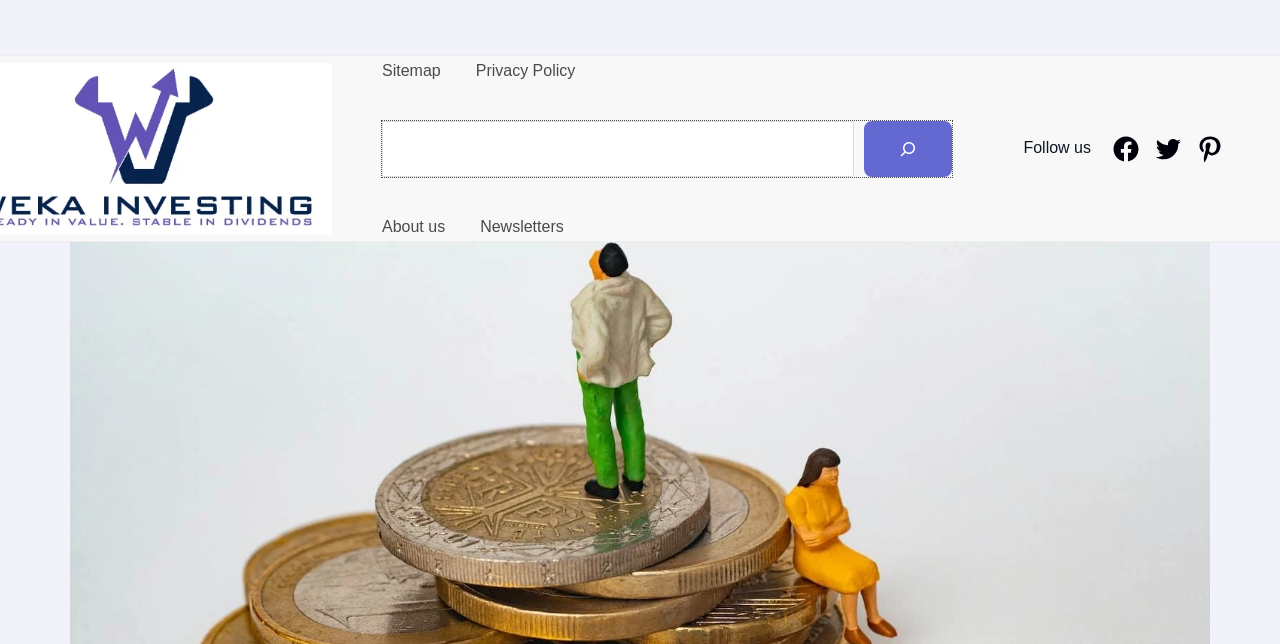Identify the bounding box coordinates of the HTML element based on this description: "Twitter".

[0.901, 0.208, 0.924, 0.254]